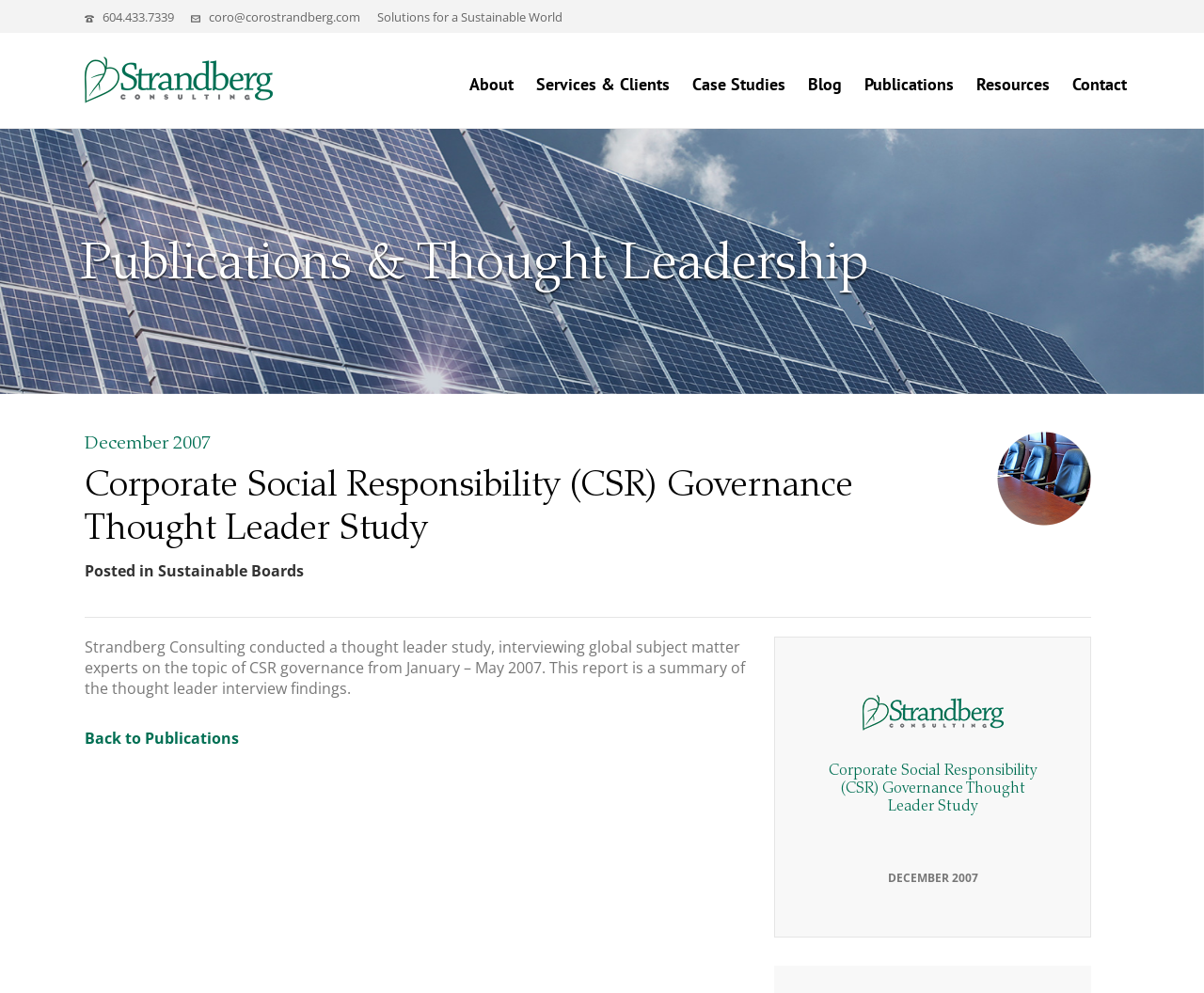Determine the bounding box coordinates of the element that should be clicked to execute the following command: "Read the 'Publications & Thought Leadership' section".

[0.066, 0.232, 0.934, 0.295]